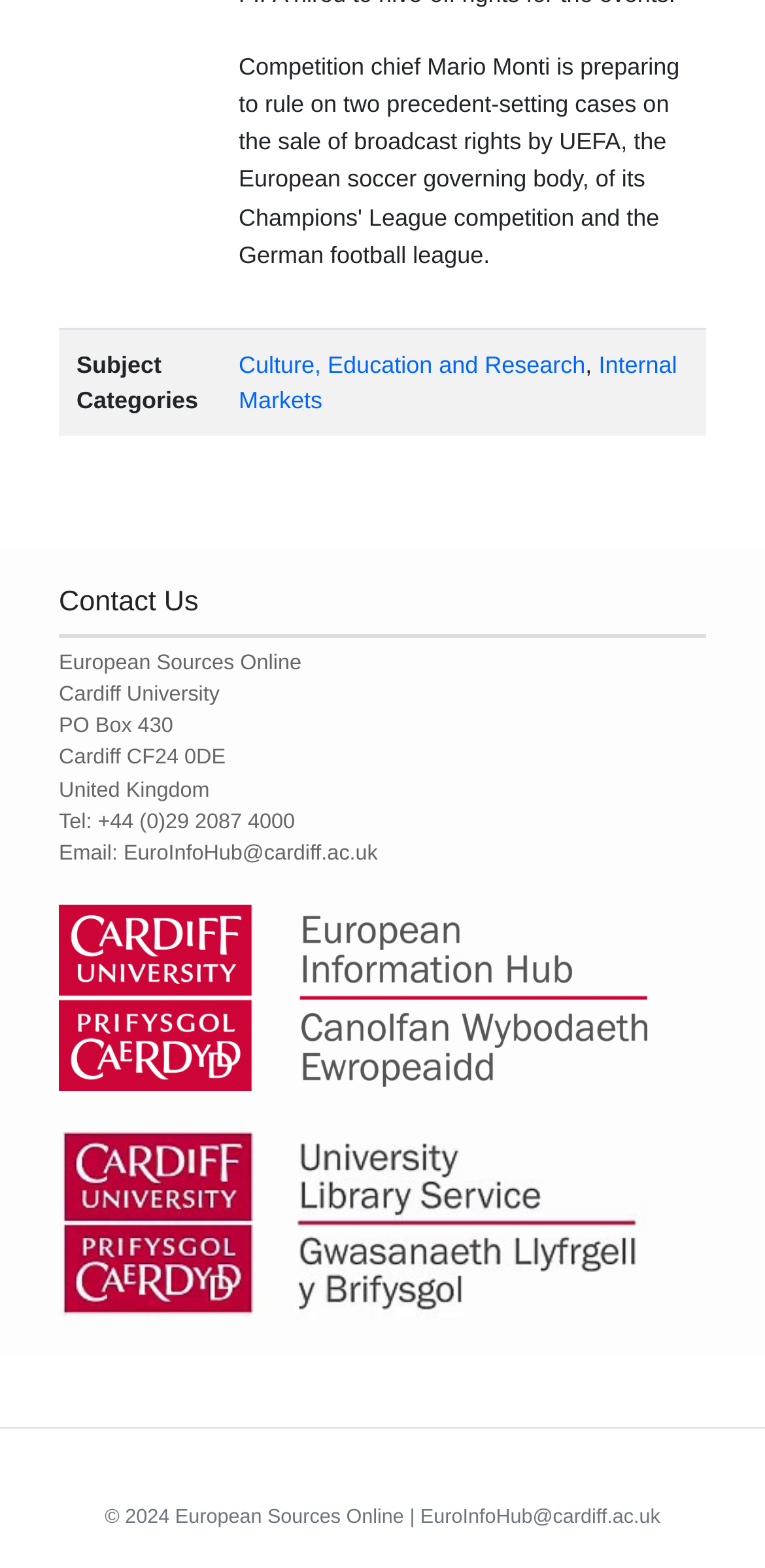Provide your answer to the question using just one word or phrase: What is the subject category mentioned?

Culture, Education and Research